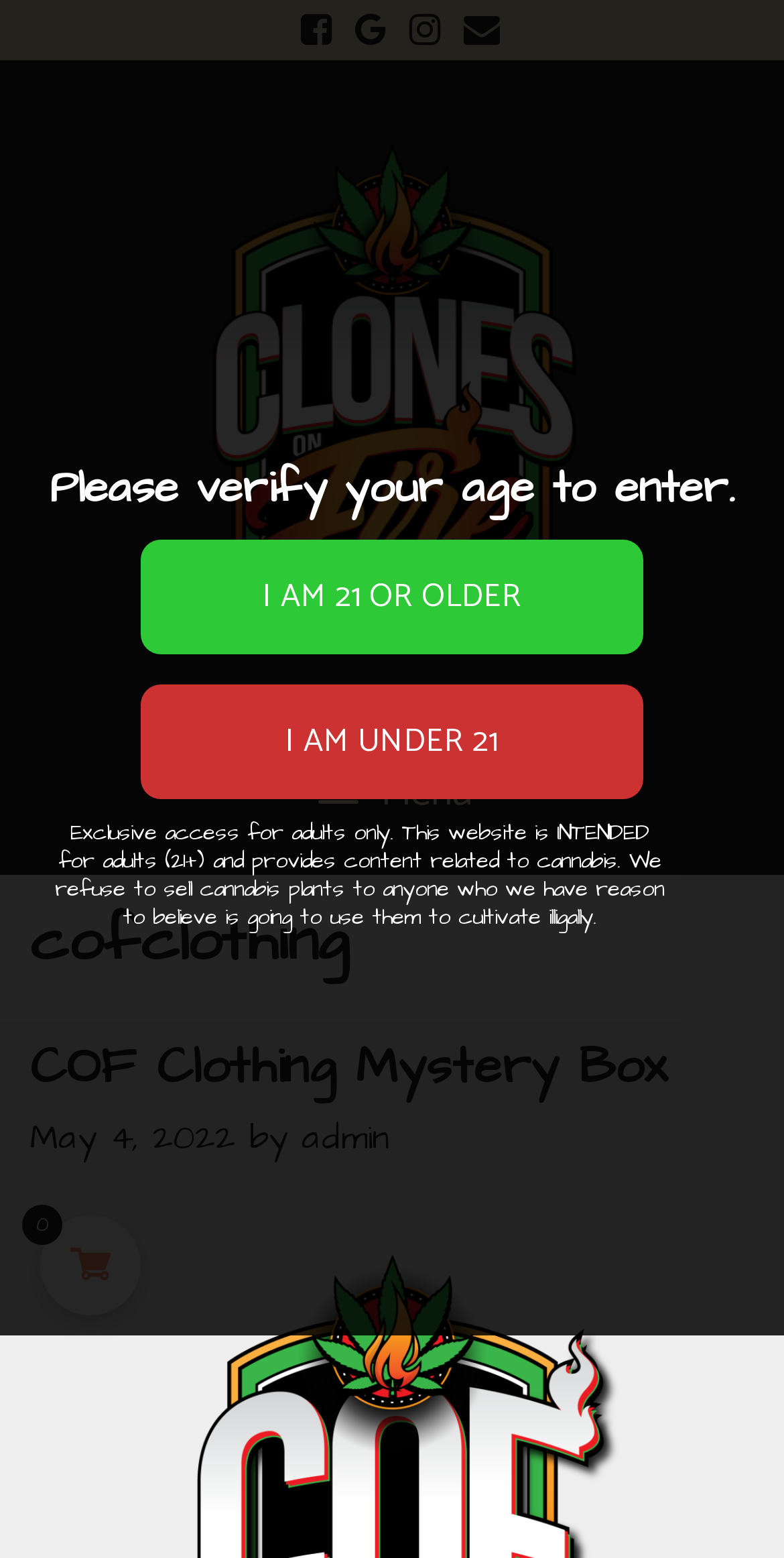Detail the features and information presented on the webpage.

The webpage appears to be an archive page for "cofclothing" on the website "Clones On Fire". At the top left, there is a logo image with the text "Clones On Fire" next to it. Below the logo, there is a menu button with the icon "\uf0c9" and the text "Menu".

On the top right, there are four social media links represented by icons "\uf082", "\uf1a0", "\uf16d", and "\uf0e0". 

The main content of the page is divided into two sections. The first section is a header area that spans the entire width of the page. It contains a heading "cofclothing" and a subheading "COF Clothing Mystery Box" with a link to the article. Below the subheading, there is a link to the article's publication date "May 4, 2022", and the author's name "admin".

The second section is a verification area that takes up most of the page's width. It contains a heading "Please verify your age to enter." and two buttons: "I am 21 or older" and "I am under 21". Each button has a corresponding text label. Below the buttons, there is a paragraph of text explaining that the website is intended for adults only and provides content related to cannabis.

At the bottom of the page, there is a small text "0" which might be a counter or a label.